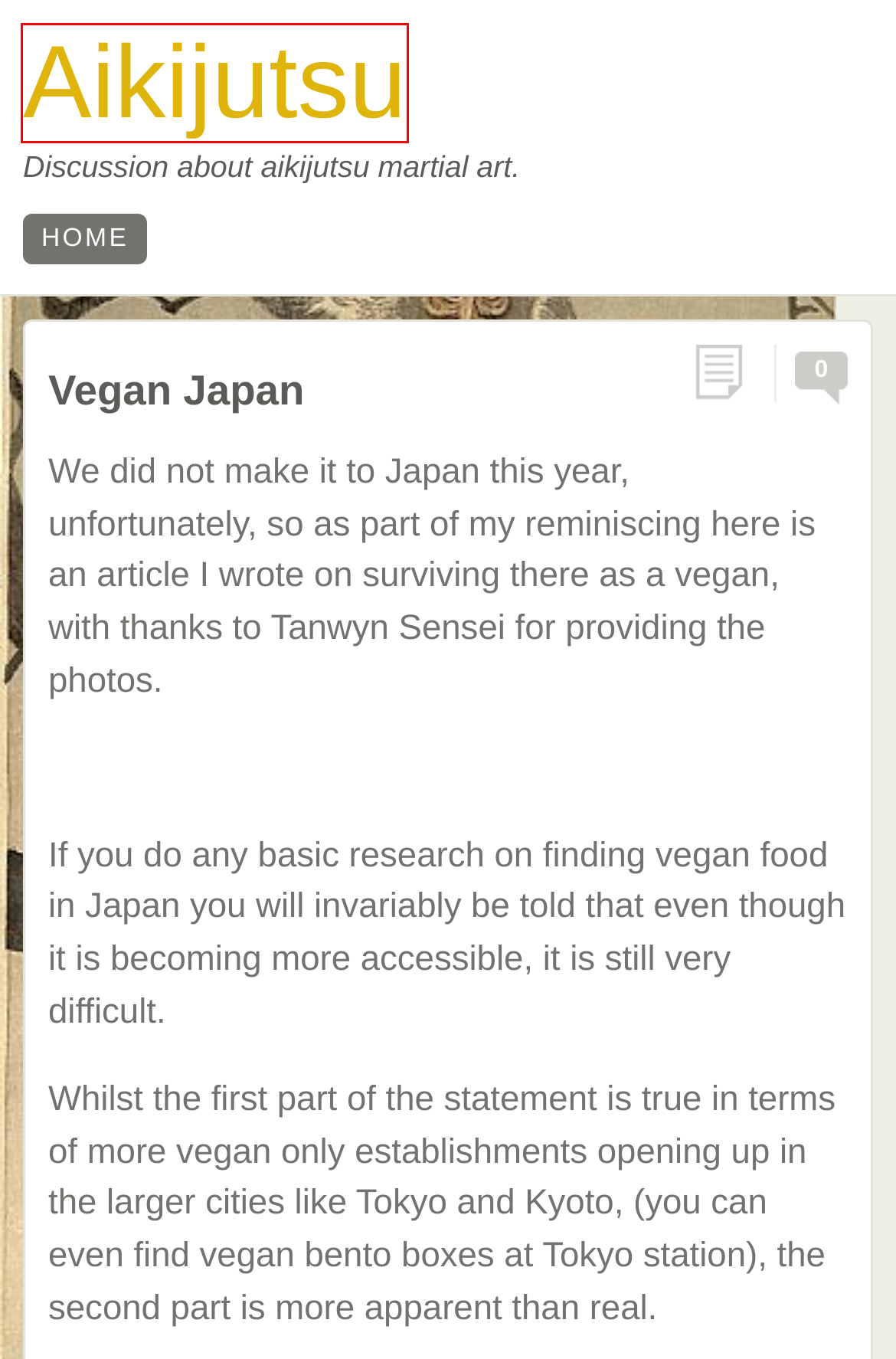You are given a screenshot of a webpage with a red rectangle bounding box. Choose the best webpage description that matches the new webpage after clicking the element in the bounding box. Here are the candidates:
A. March 2020 – Aikijutsu
B. Aikijutsu – Discussion about aikijutsu martial art.
C. February 2020 – Aikijutsu
D. Teaching – Aikijutsu
E. June 2017 – Aikijutsu
F. September 2019 – Aikijutsu
G. Cautionary Tales from the Past For the New Year – Aikijutsu
H. Japan Trip 2023 – Day Fourteen – Aikijutsu

B